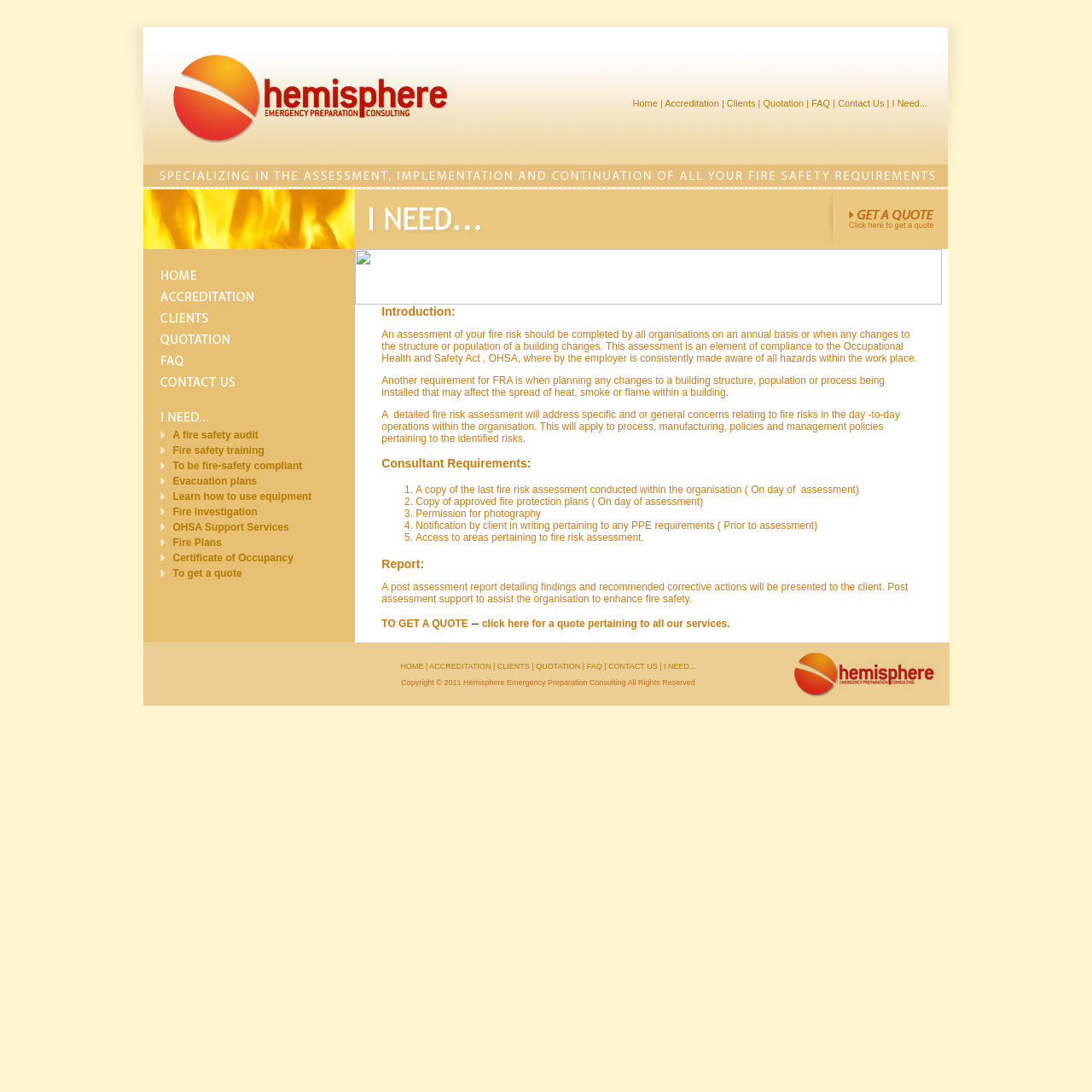Please analyze the image and provide a thorough answer to the question:
What is the main topic of this webpage?

Based on the content of the webpage, it appears to be focused on fire safety, with links to various related topics such as fire safety audits, training, and evacuation plans.